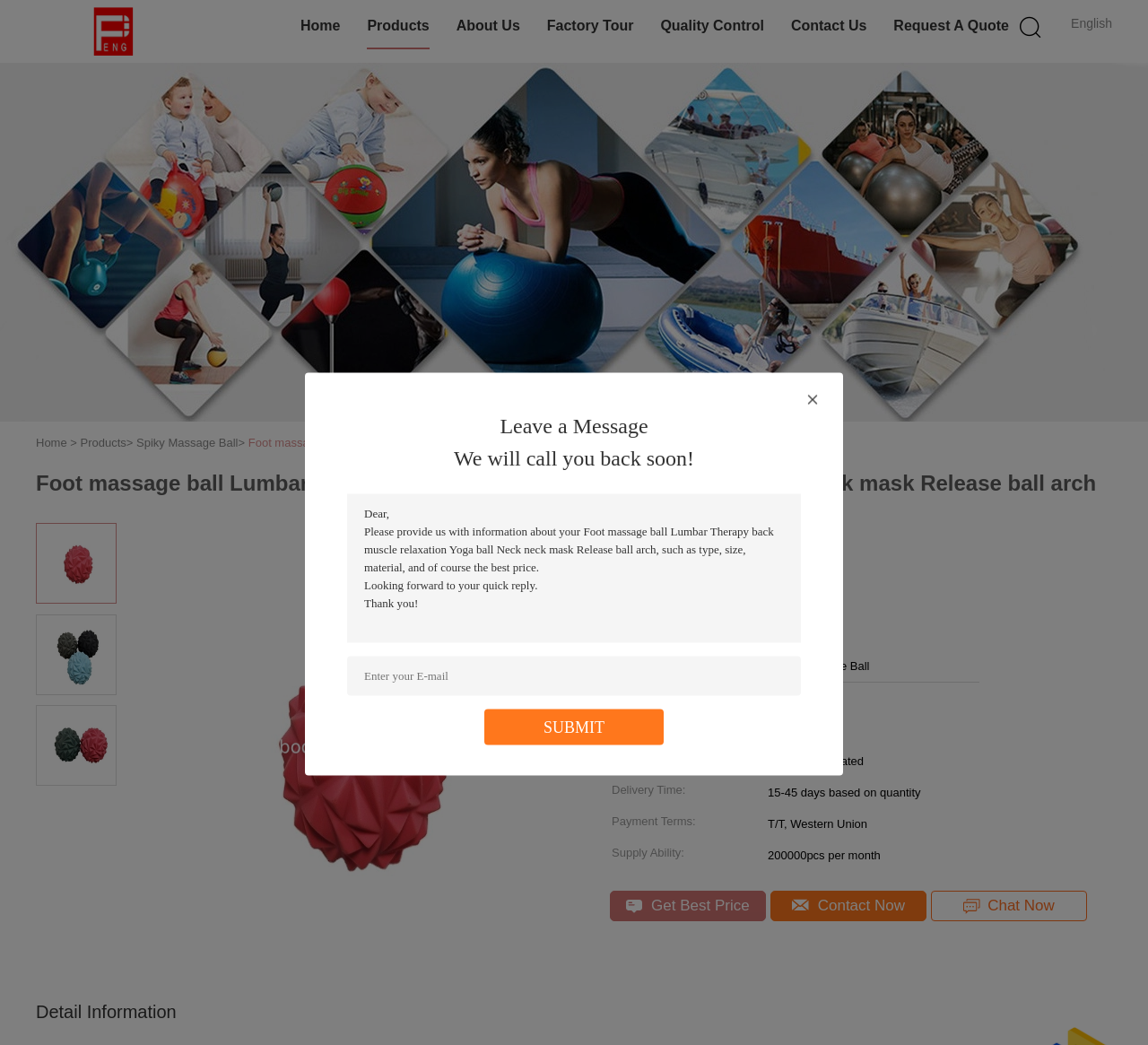Specify the bounding box coordinates of the element's area that should be clicked to execute the given instruction: "Click the 'Chat Now' link". The coordinates should be four float numbers between 0 and 1, i.e., [left, top, right, bottom].

[0.811, 0.852, 0.947, 0.882]